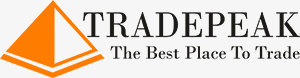Give a thorough explanation of the image.

The image features the logo of TradePeak, a company that positions itself as "The Best Place To Trade." The logo consists of a distinctive triangular symbol in orange, signifying a dynamic and modern approach to trading. The text "TRADEPEAK" is prominently displayed in a bold, elegant font, emphasizing the brand's focus on excellence in trading services. This logo reflects the company's commitment to providing a customer-focused and global enterprise, specializing in B2B portals, research, design, and technology integration for commercial customers.